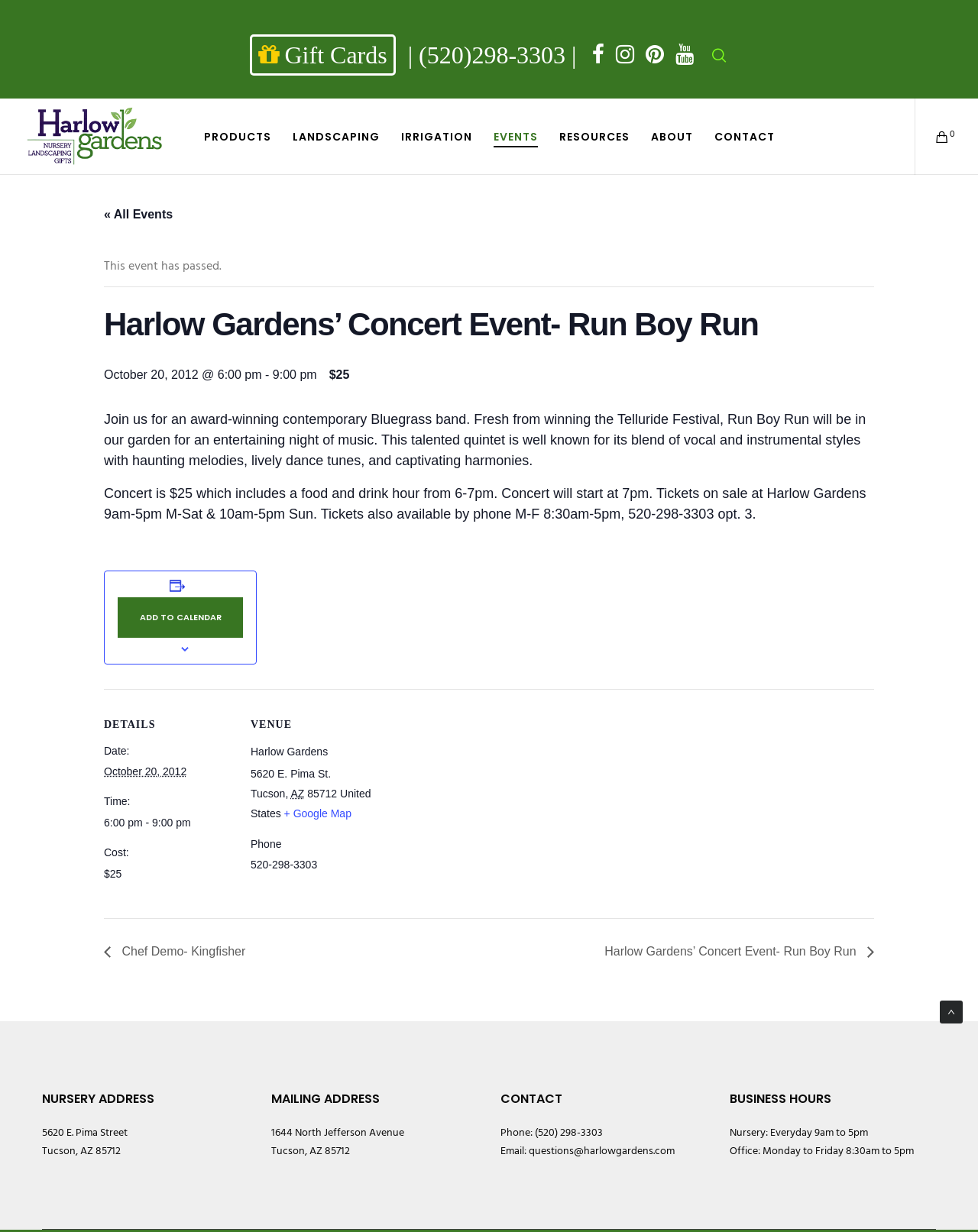Give a one-word or one-phrase response to the question:
What is the cost of the concert?

$25